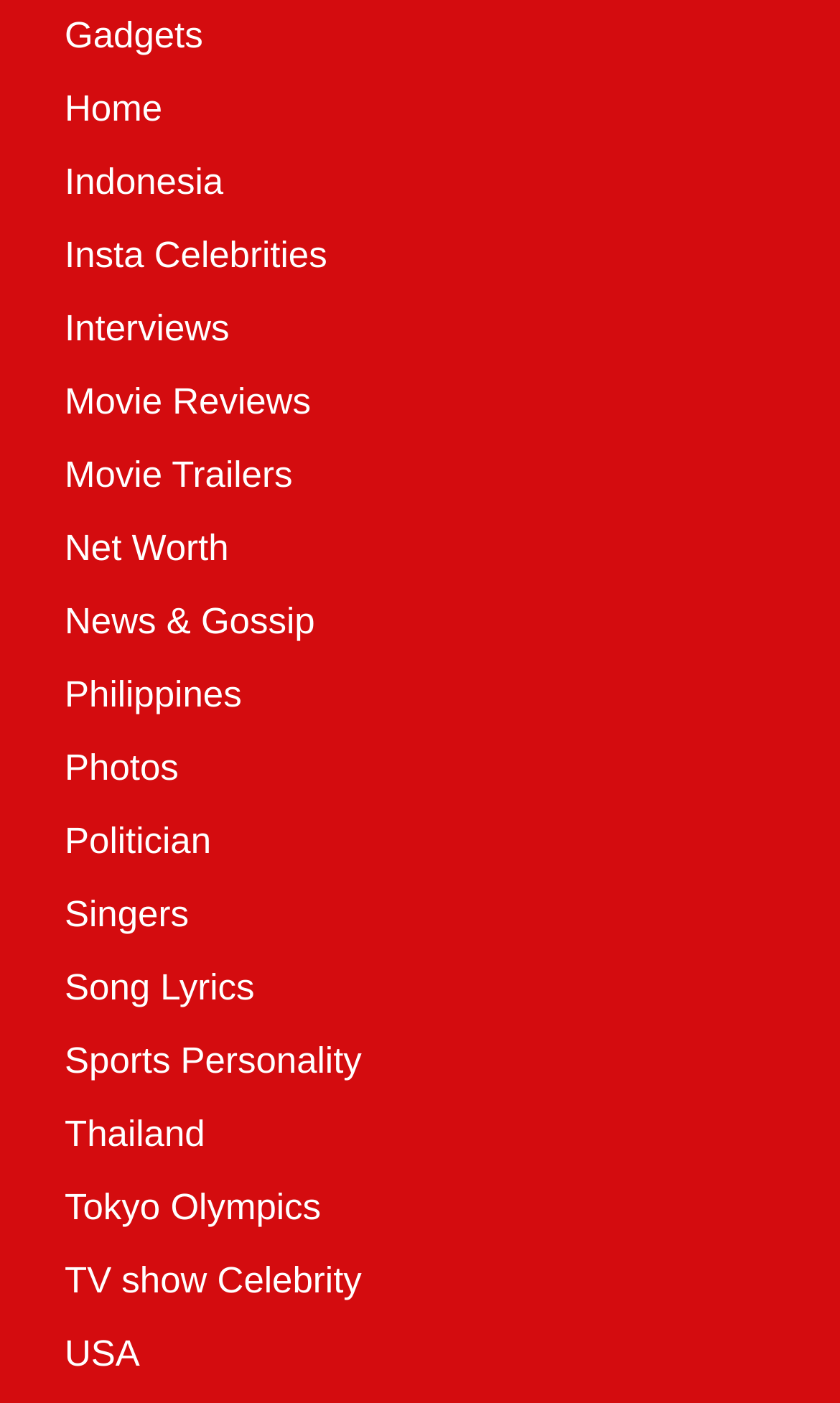Locate the bounding box coordinates of the area where you should click to accomplish the instruction: "explore Latest Releases".

None